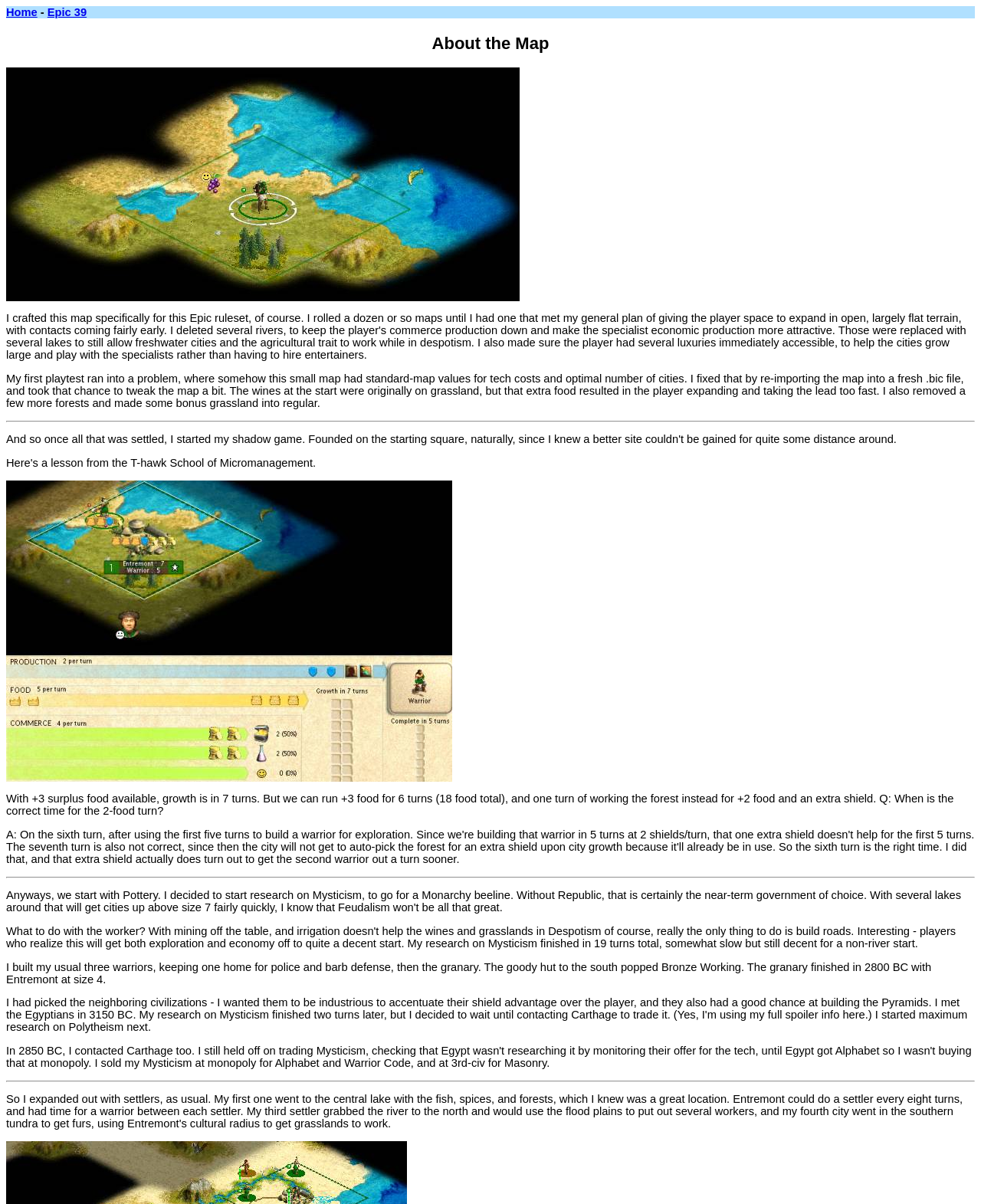What is the size of the granary when it finished?
Please provide a comprehensive and detailed answer to the question.

According to the text, 'The granary finished in 2800 BC with Entremont at size 4.', which indicates that the size of the granary when it finished is 4.